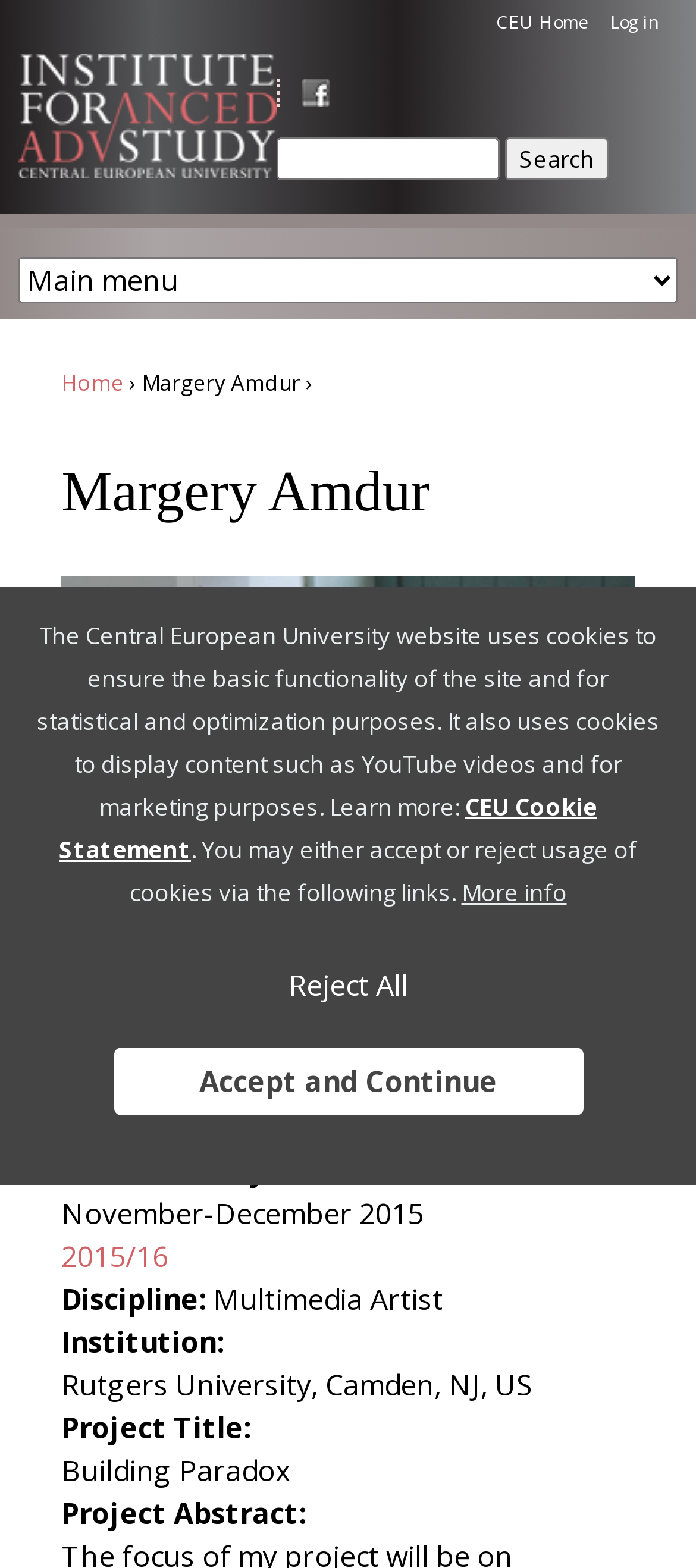Using the provided element description: "Home", identify the bounding box coordinates. The coordinates should be four floats between 0 and 1 in the order [left, top, right, bottom].

[0.088, 0.234, 0.178, 0.254]